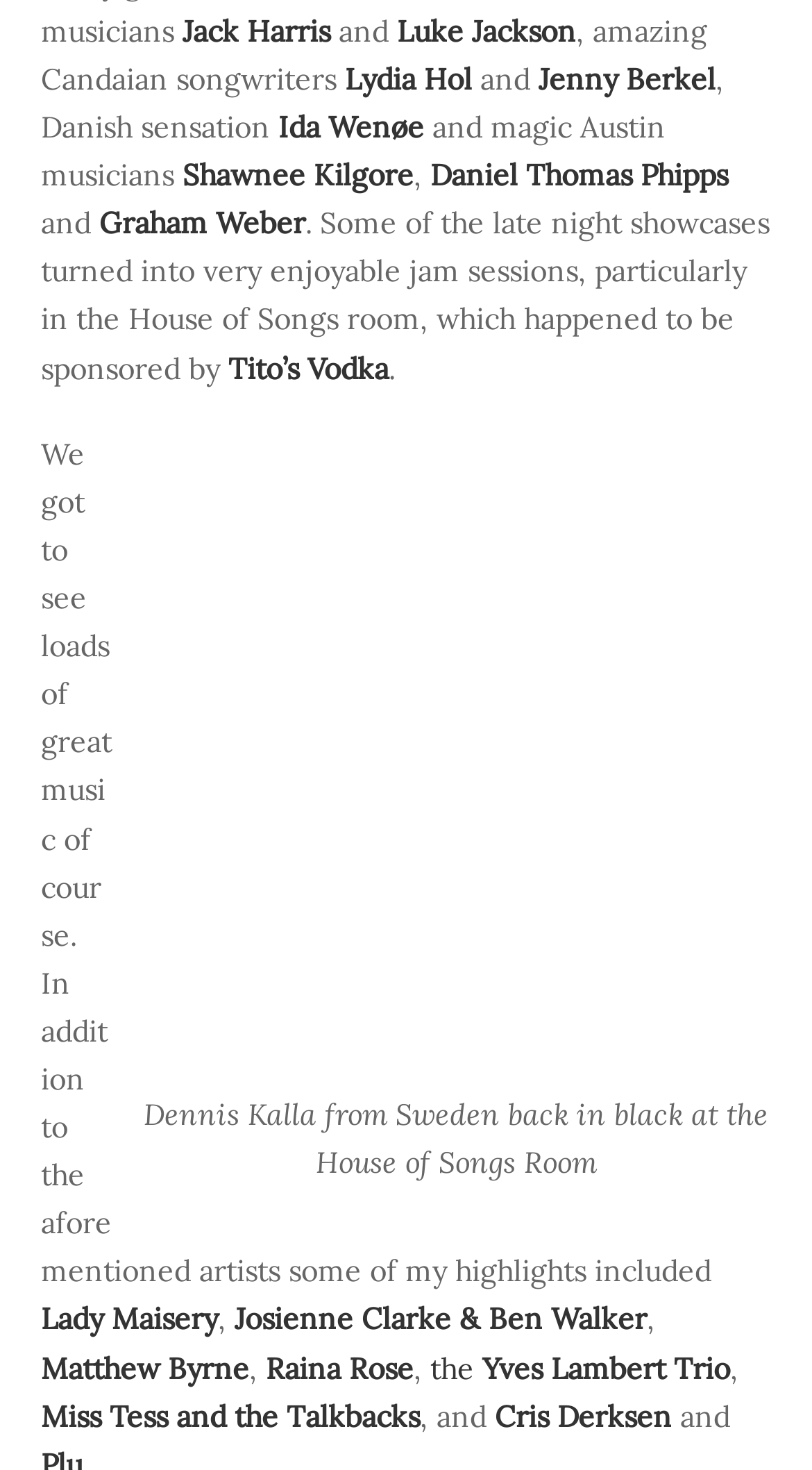Give a short answer using one word or phrase for the question:
What is the name of the vodka brand sponsoring the House of Songs room?

Tito’s Vodka